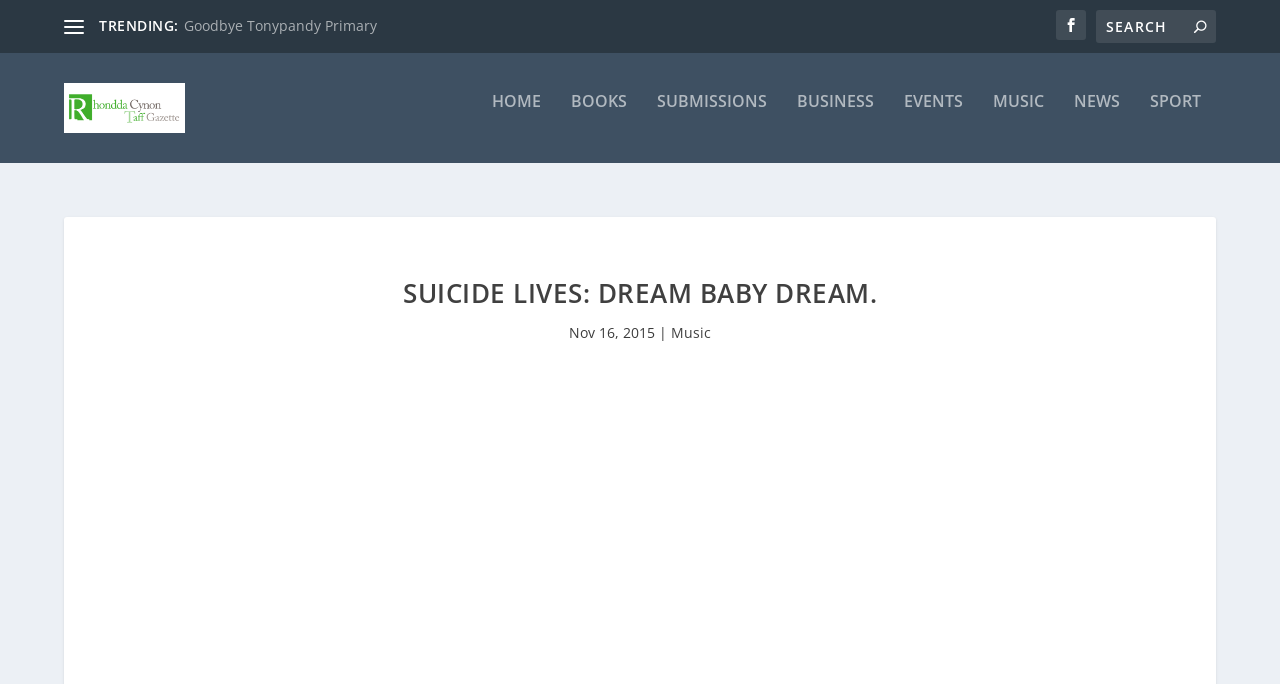Provide a short answer to the following question with just one word or phrase: How many navigation links are on the top of the webpage?

8